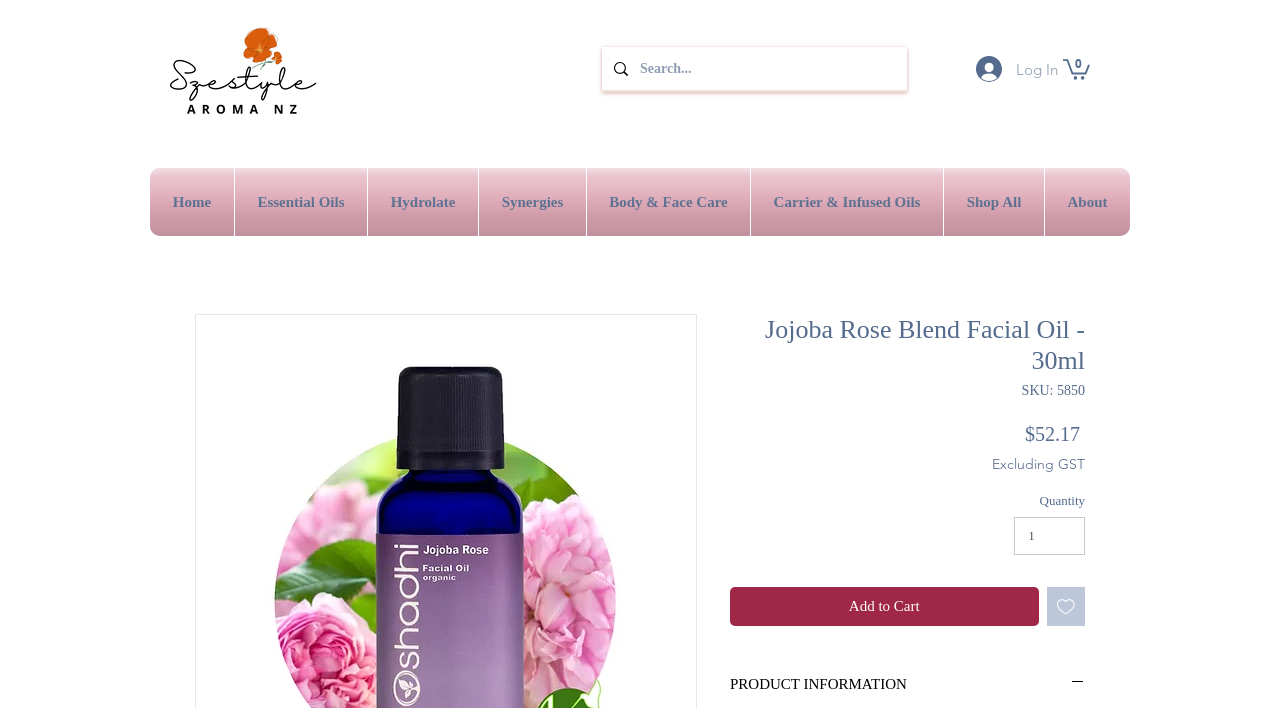How many items are in the cart?
Can you give a detailed and elaborate answer to the question?

The number of items in the cart can be determined by looking at the link 'Cart with 0 items' at the top right corner of the webpage. The number '0' indicates that there are no items in the cart.